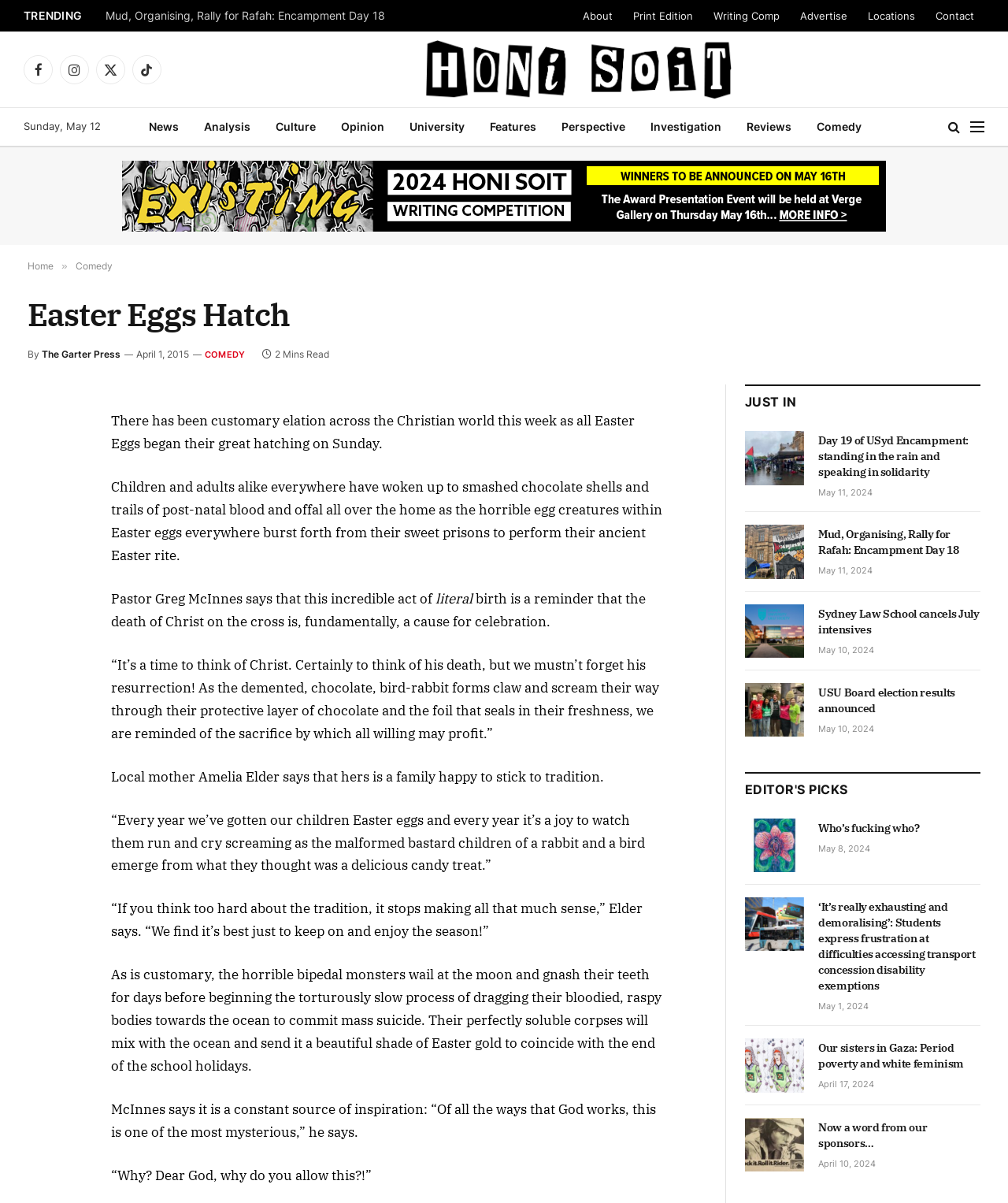Find the bounding box coordinates of the clickable element required to execute the following instruction: "Read the 'Day 19 of USyd Encampment: standing in the rain and speaking in solidarity' article". Provide the coordinates as four float numbers between 0 and 1, i.e., [left, top, right, bottom].

[0.739, 0.358, 0.798, 0.403]